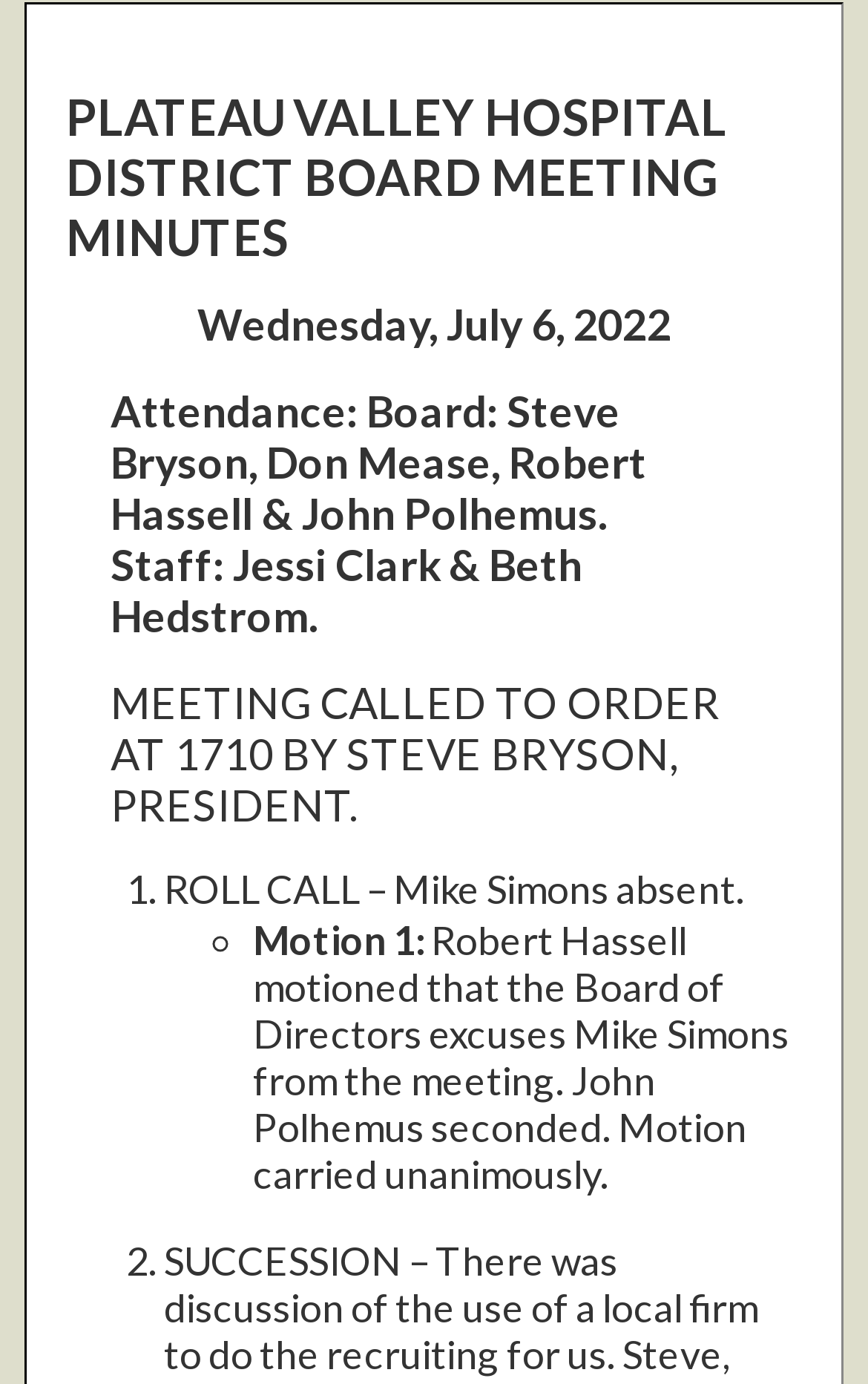Give a detailed account of the webpage, highlighting key information.

The webpage appears to be a document containing the minutes of a meeting of the Plateau Valley Hospital District Board, which took place on July 6, 2022. 

At the top of the page, there is a large heading that reads "PLATEAU VALLEY HOSPITAL DISTRICT BOARD MEETING MINUTES". Below this heading, the date of the meeting, "Wednesday, July 6, 2022", is displayed. 

Further down, there is a section detailing the attendance of the meeting, which lists the board members and staff present. This section is divided into two parts, with the board members listed first, followed by the staff members.

The main content of the meeting minutes begins below the attendance section. It starts with a statement indicating that the meeting was called to order by Steve Bryson, the president. 

The meeting minutes are organized into a numbered list, with each item representing a specific topic or action discussed during the meeting. The first item on the list is a roll call, which notes that Mike Simons was absent. 

The second item on the list is a motion made by Robert Hassell, which was seconded by John Polhemus and carried unanimously. The details of the motion are provided, including the fact that it was to excuse Mike Simons from the meeting.